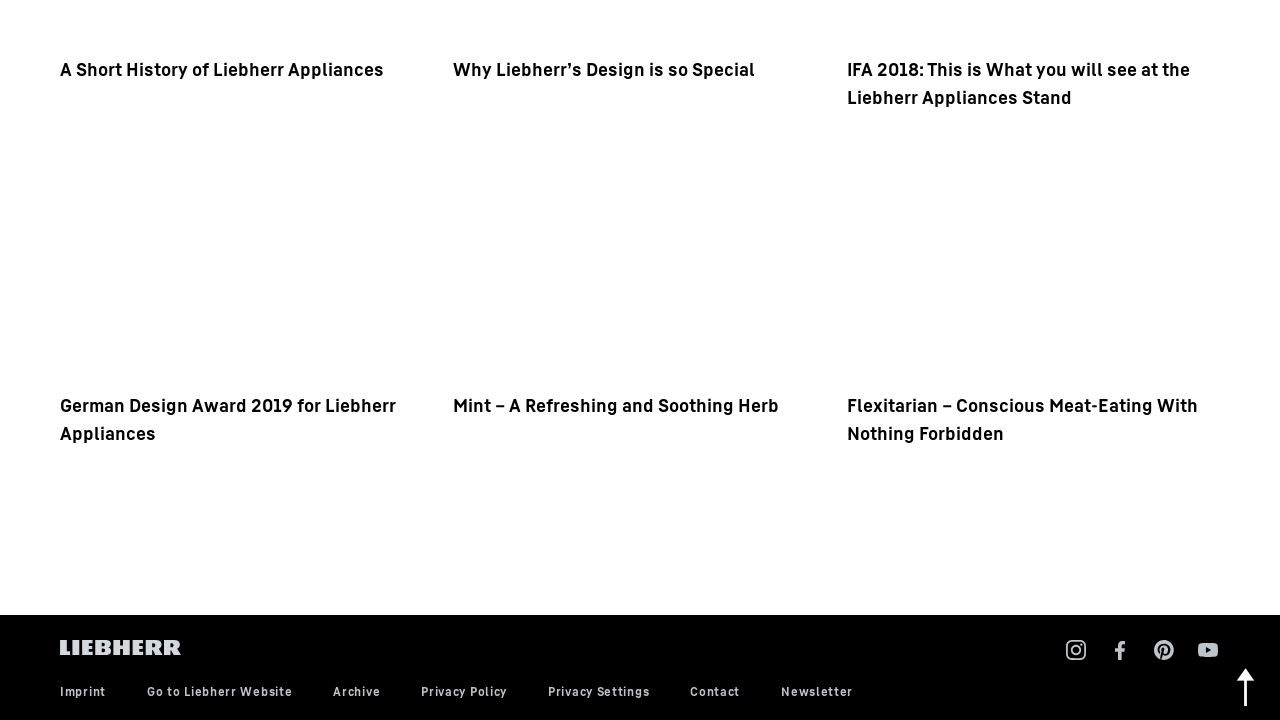Could you locate the bounding box coordinates for the section that should be clicked to accomplish this task: "View the German Design Award 2019 for Liebherr Appliances".

[0.047, 0.22, 0.339, 0.534]